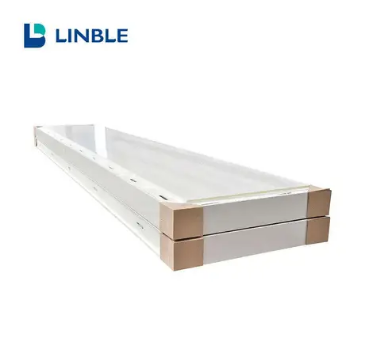Provide a thorough description of the image presented.

This image features a sleek, modern cold room cam lock PU sandwich panel, prominently branded with the LINBLE logo in the top left corner. The panel is shown from a side angle, highlighting its clean design and sturdy construction. The capped edges provide a polished look that emphasizes its durability and suitability for cold storage applications. This product is part of the essential infrastructure for maintaining food safety and health compliance in commercial settings, in line with industry standards such as HACCP. The panel's features make it ideal for use in walk-in coolers and freezers, contributing to efficient temperature regulation and food preservation.